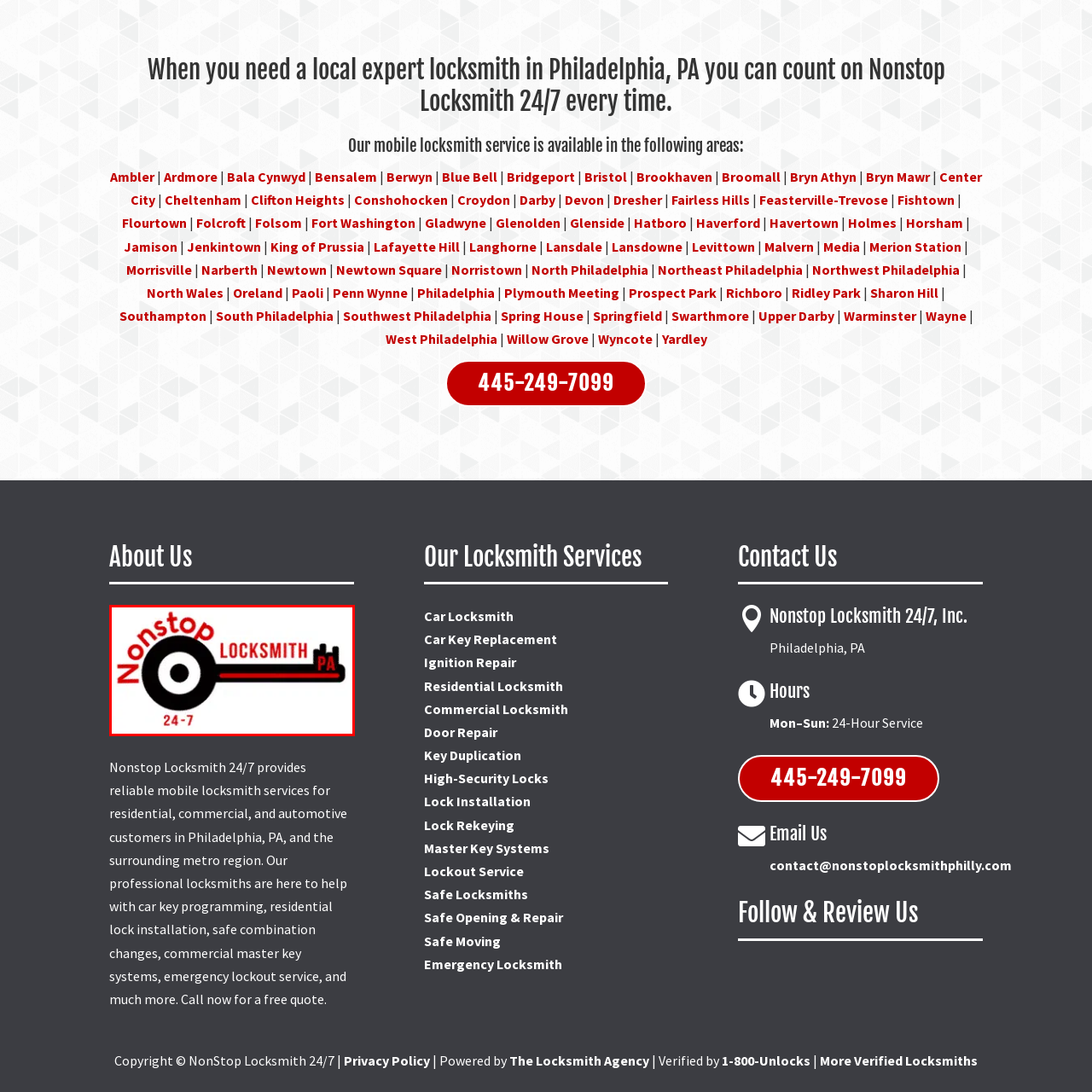Craft an in-depth description of the visual elements captured within the red box.

The image showcases the logo of "Nonstop Locksmith," featuring a circular key design. The logo prominently displays "Nonstop" in bold red letters curving above the key, while "LOCKSMITH" is written in bold black text to the center, underscored by a striking red key that extends to the right. The logo also includes "PA" positioned near the end of the key, indicating its service area, with "24-7" beneath the key, emphasizing the locksmith's around-the-clock availability. This design visually reflects the reliability and accessibility of locksmith services offered in Philadelphia, PA.